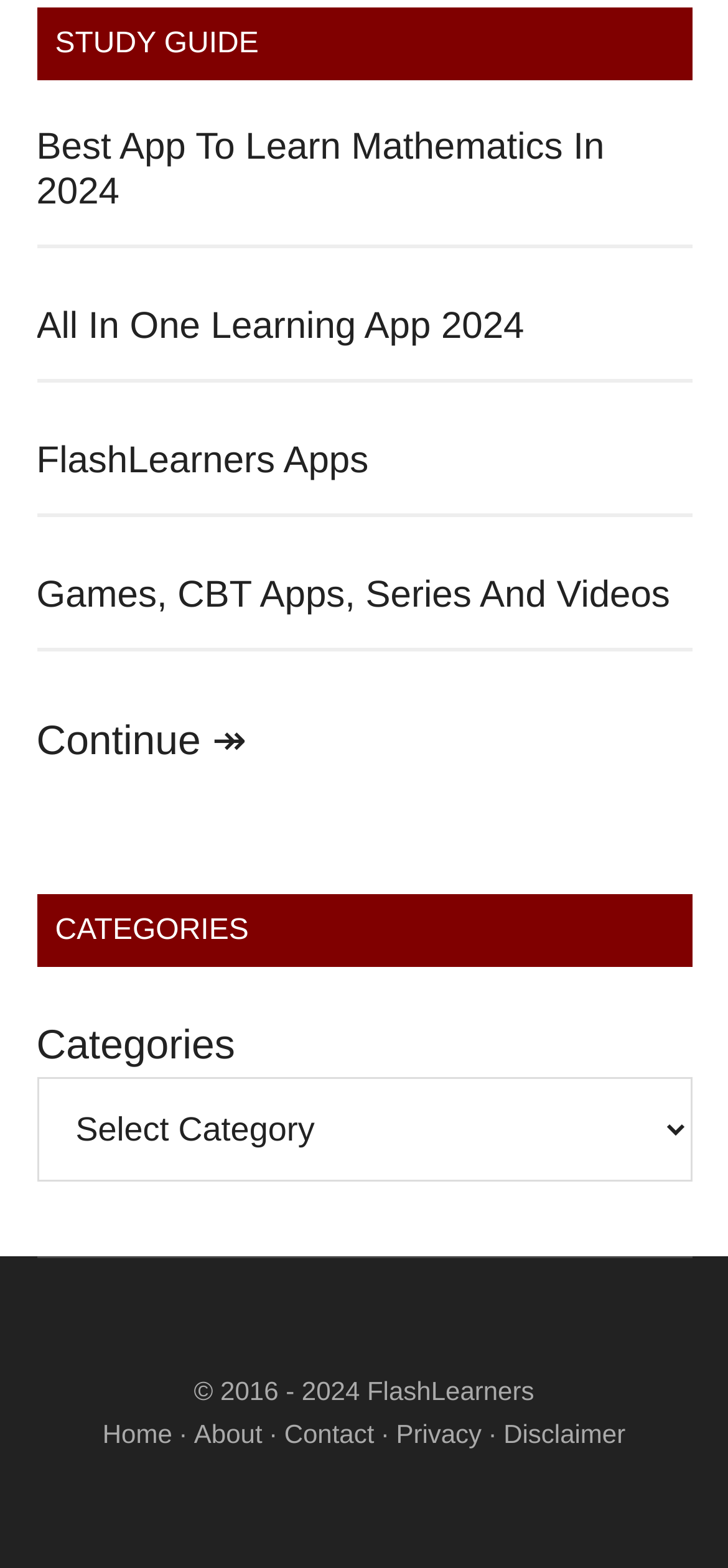What categories are available on the website?
Please use the image to provide an in-depth answer to the question.

The webpage has a section labeled 'CATEGORIES' with a combobox that allows users to select a category, suggesting that the website offers various categories for users to explore.